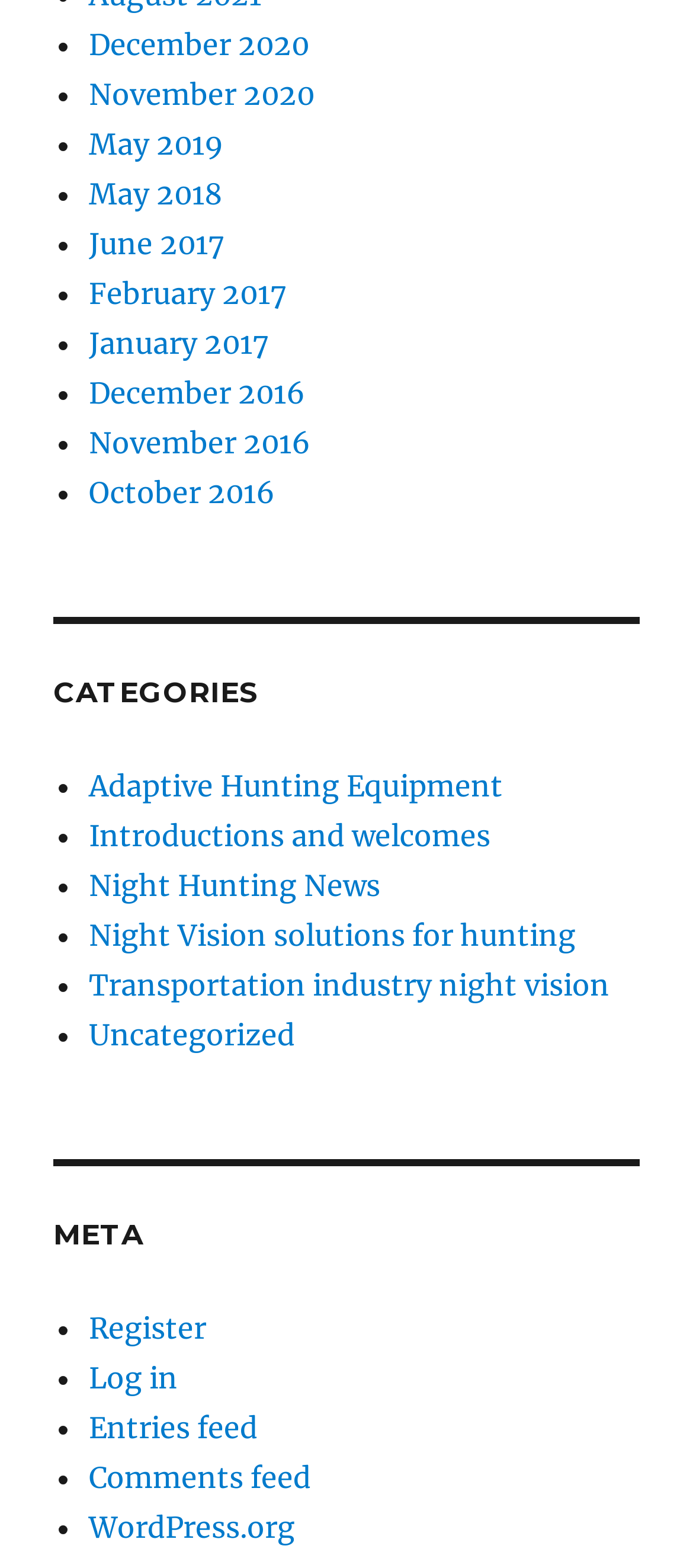From the screenshot, find the bounding box of the UI element matching this description: "Transportation industry night vision". Supply the bounding box coordinates in the form [left, top, right, bottom], each a float between 0 and 1.

[0.128, 0.617, 0.879, 0.639]